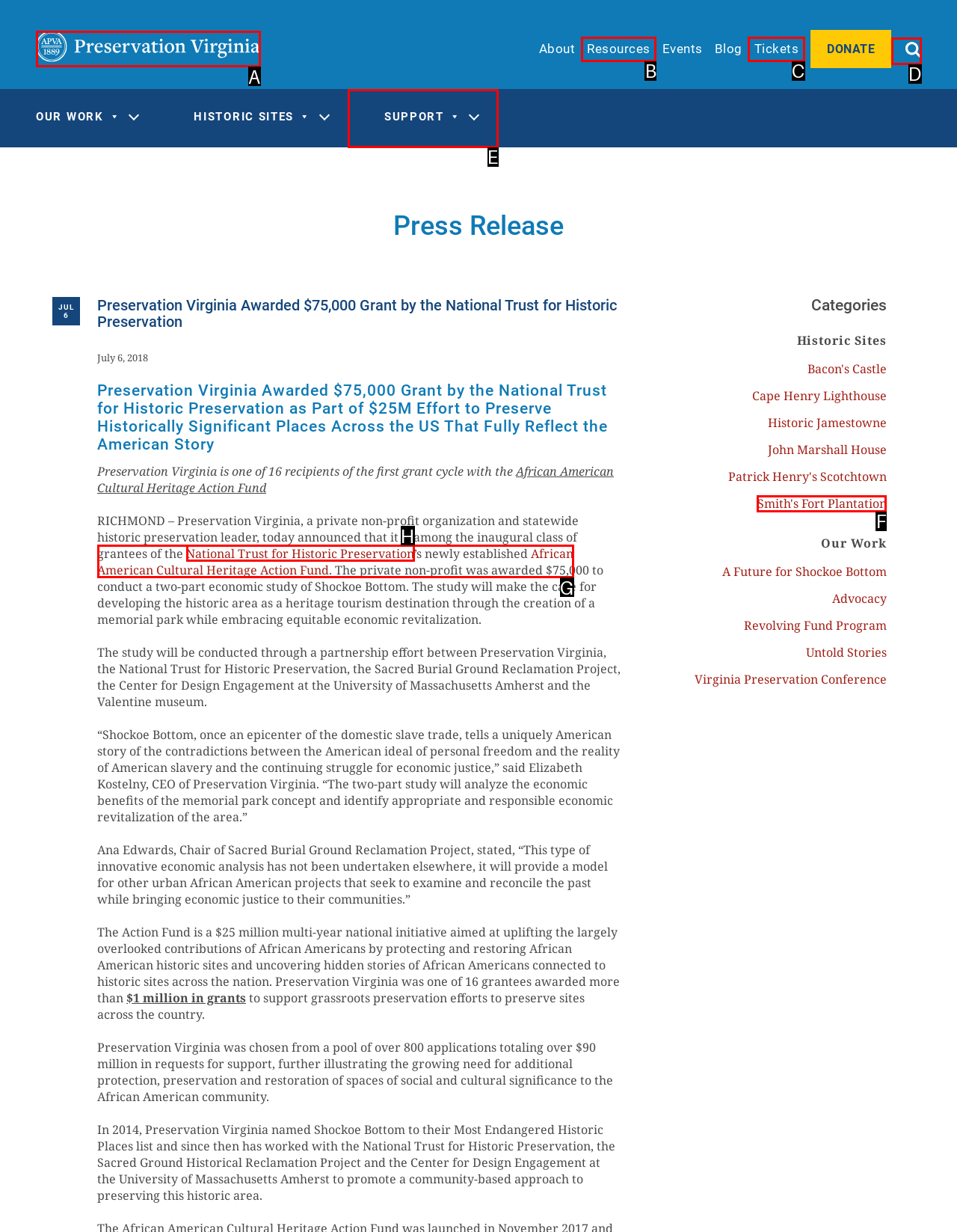Identify the option that corresponds to: Smith's Fort Plantation
Respond with the corresponding letter from the choices provided.

F